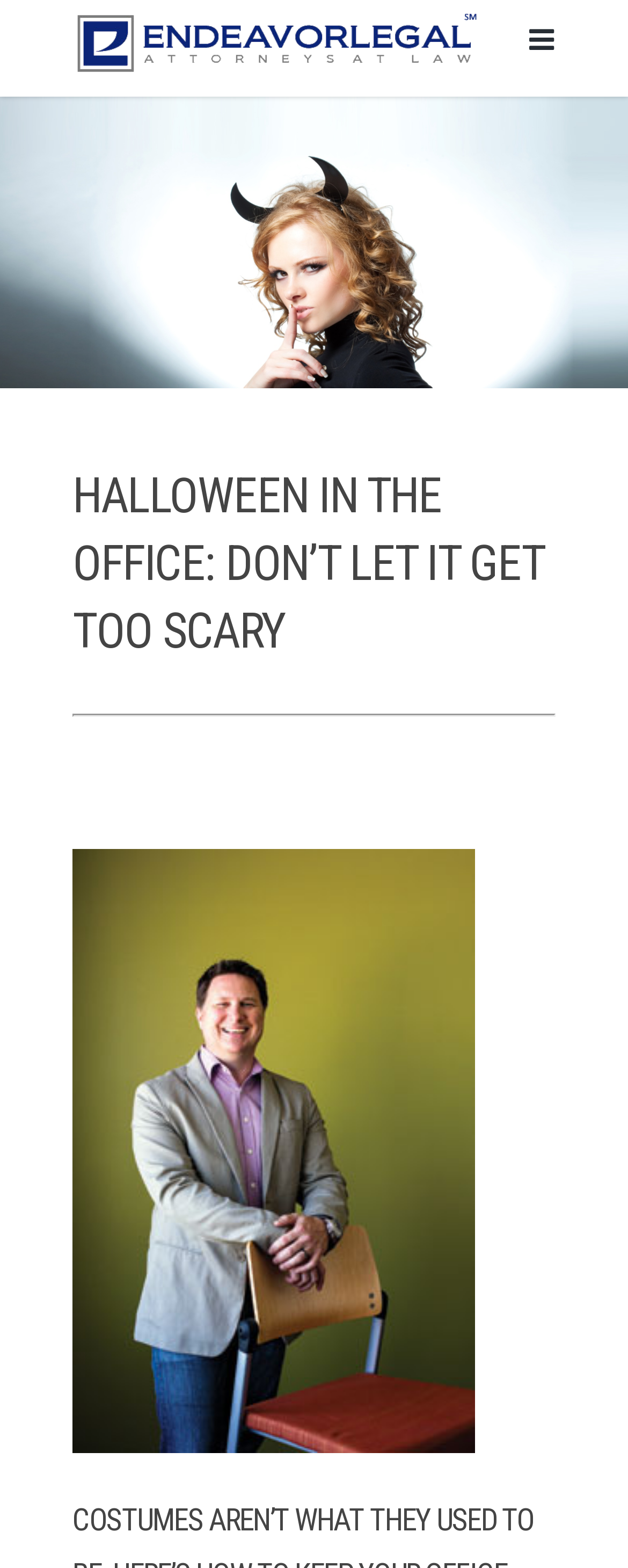Please find and generate the text of the main header of the webpage.

HALLOWEEN IN THE OFFICE: DON’T LET IT GET TOO SCARY